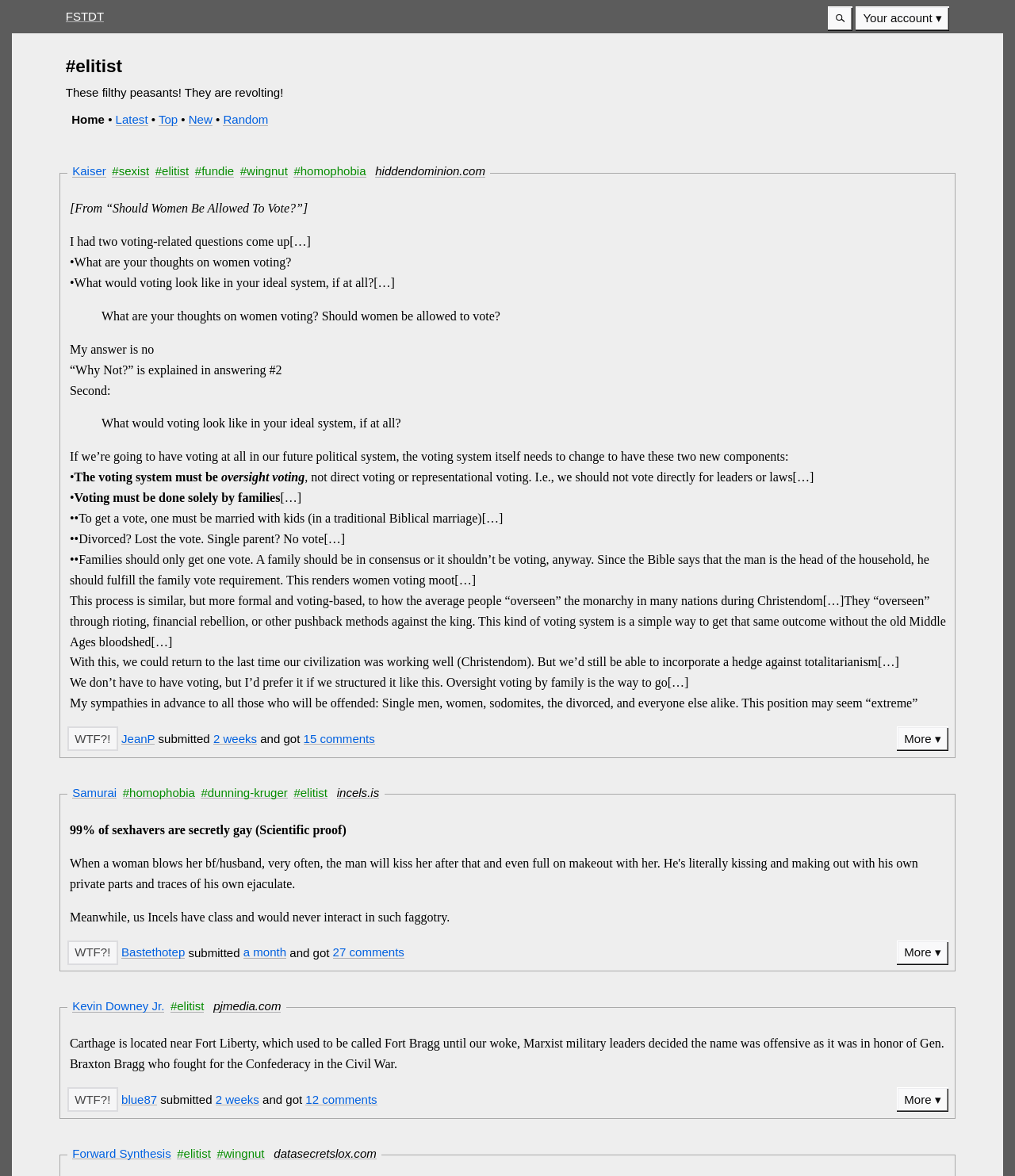Describe the webpage meticulously, covering all significant aspects.

The webpage appears to be a forum or discussion board, with multiple articles or posts displayed. At the top, there is a link to the website's title, "FSTDT", and a horizontal menubar with a search button and a dropdown menu for "Your account". 

Below the menubar, there is a heading that reads "#elitist", followed by a series of links to different categories, including "Home", "Latest", "Top", "New", and "Random". 

The main content of the page is divided into two articles or posts. The first article has a heading that includes the name "Kaiser" and several hashtags, including "#sexist", "#elitist", "#fundie", "#wingnut", and "#homophobia". The article appears to be a discussion about voting rights, with the author arguing that women should not be allowed to vote and that voting should be restricted to families with traditional Biblical marriages. The article includes several blockquotes and paragraphs of text.

The second article has a heading that includes the name "Samurai" and several hashtags, including "#homophobia", "#dunning-kruger", and "#elitist". The article appears to be a discussion about sexuality, with the author making a claim about the percentage of people who are secretly gay.

At the bottom of each article, there is a footer section with a button labeled "WTF?!", a link to the author's name, and information about the number of comments and when the article was submitted. There is also a "More" button that appears to dropdown a menu with additional options.